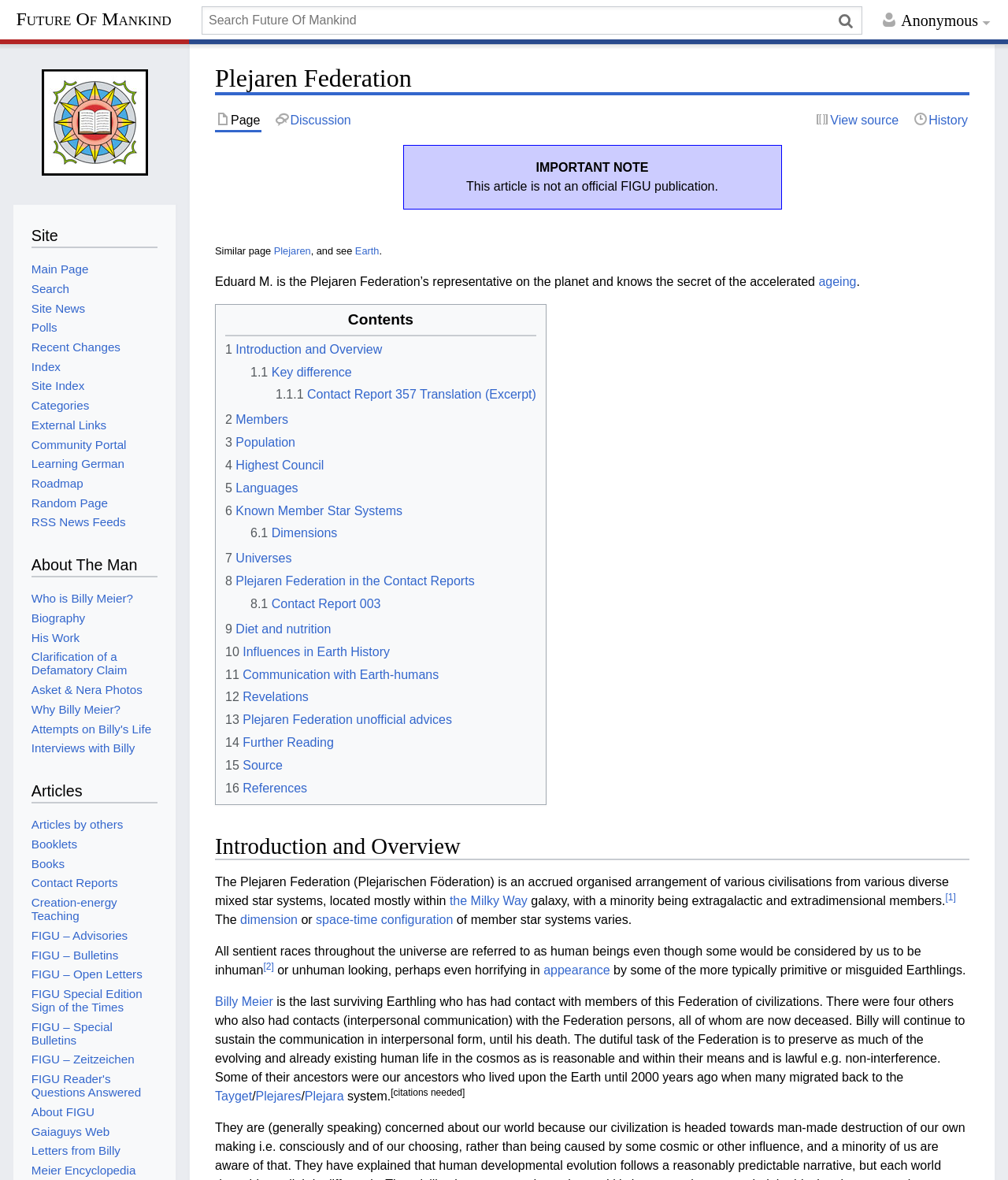Using the description "FIGU – Zeitzeichen", locate and provide the bounding box of the UI element.

[0.031, 0.892, 0.133, 0.904]